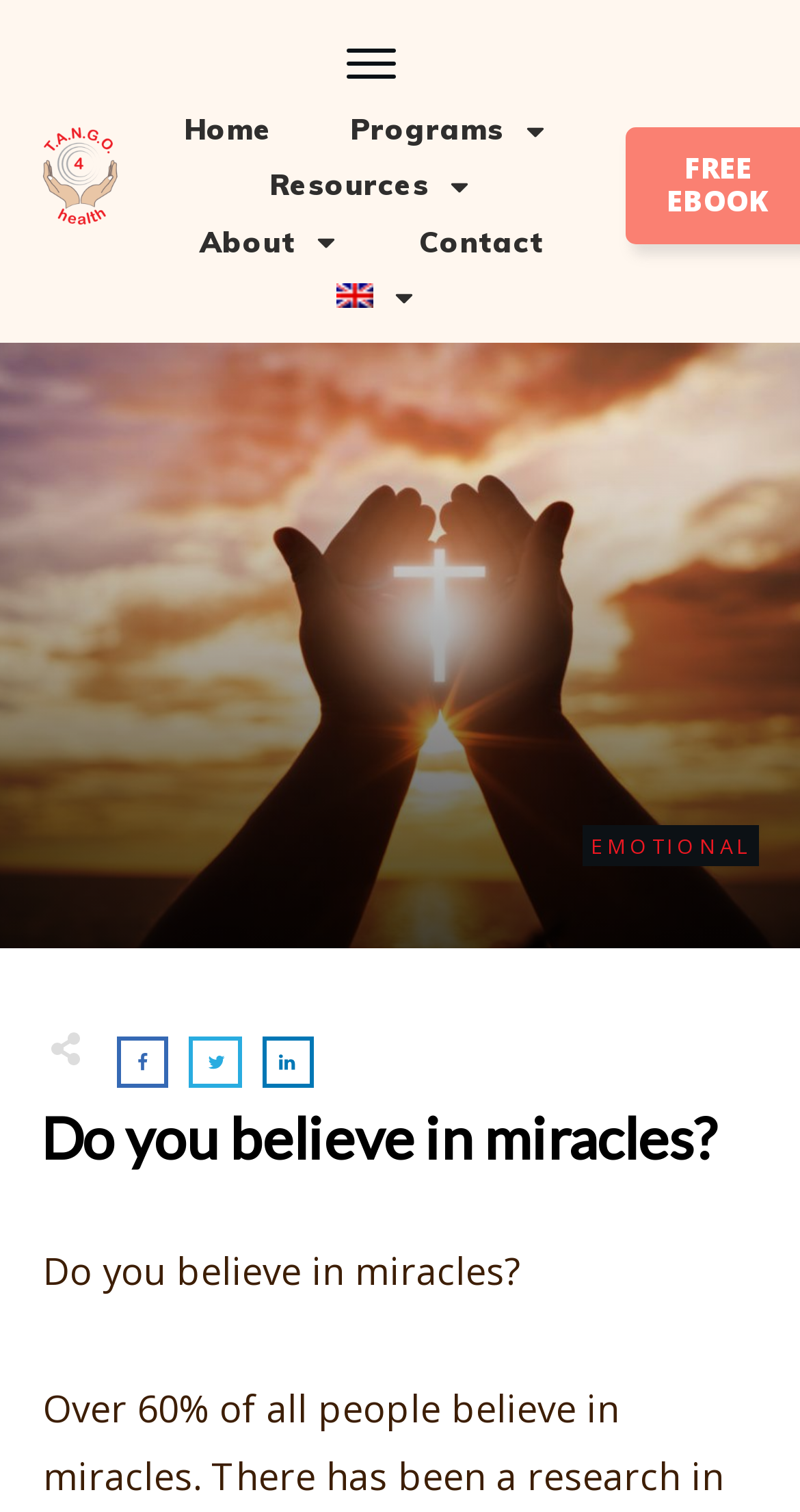Predict the bounding box coordinates for the UI element described as: "Emotional". The coordinates should be four float numbers between 0 and 1, presented as [left, top, right, bottom].

[0.738, 0.549, 0.938, 0.568]